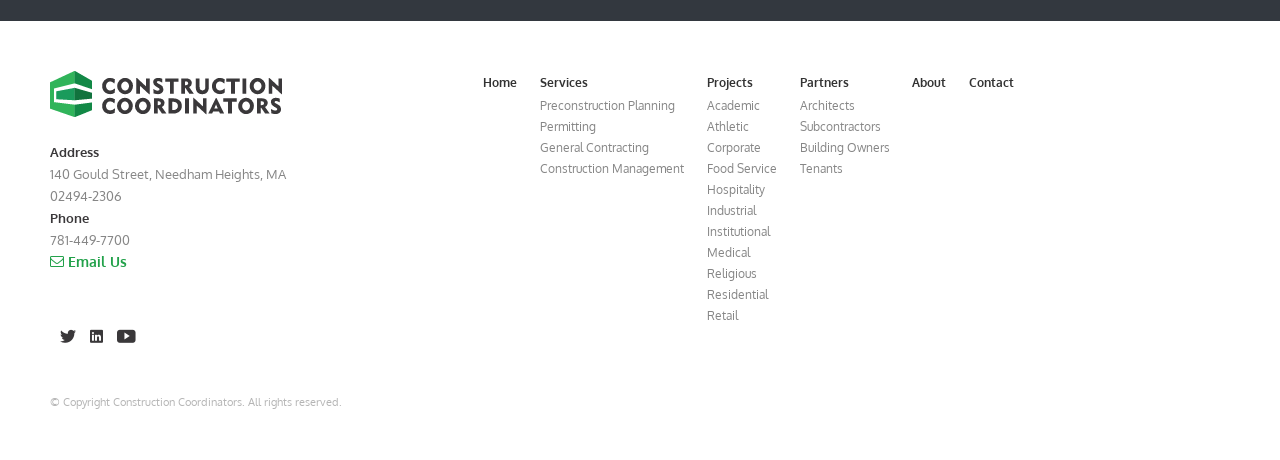Based on the element description General Contracting, identify the bounding box of the UI element in the given webpage screenshot. The coordinates should be in the format (top-left x, top-left y, bottom-right x, bottom-right y) and must be between 0 and 1.

[0.422, 0.304, 0.507, 0.337]